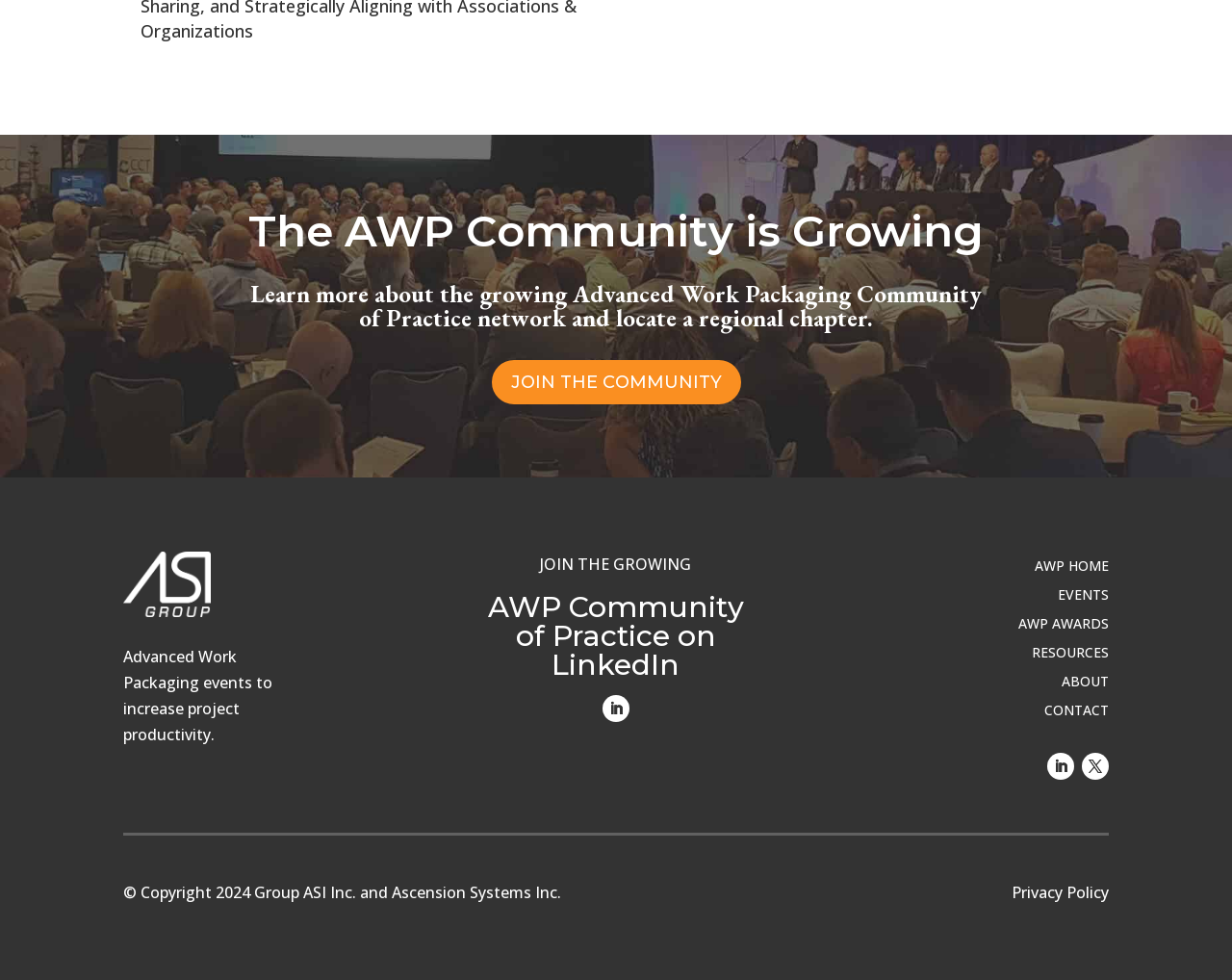What is the name of the community?
From the details in the image, answer the question comprehensively.

The name of the community can be found in the heading 'The AWP Community is Growing' and also in the text 'AWP Community of Practice on LinkedIn'.